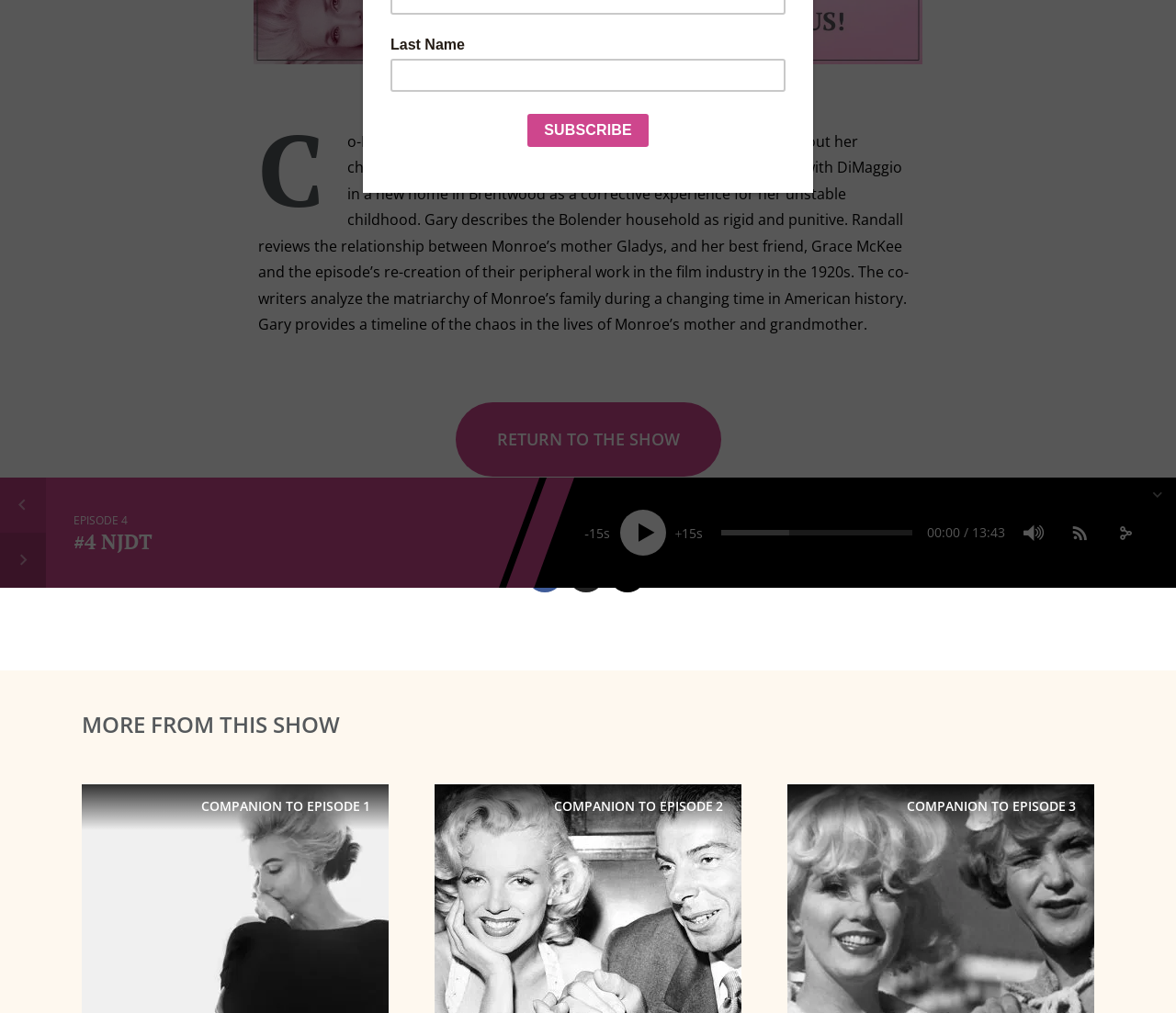Using the provided element description: "RETURN TO THE SHOW", identify the bounding box coordinates. The coordinates should be four floats between 0 and 1 in the order [left, top, right, bottom].

[0.387, 0.397, 0.613, 0.471]